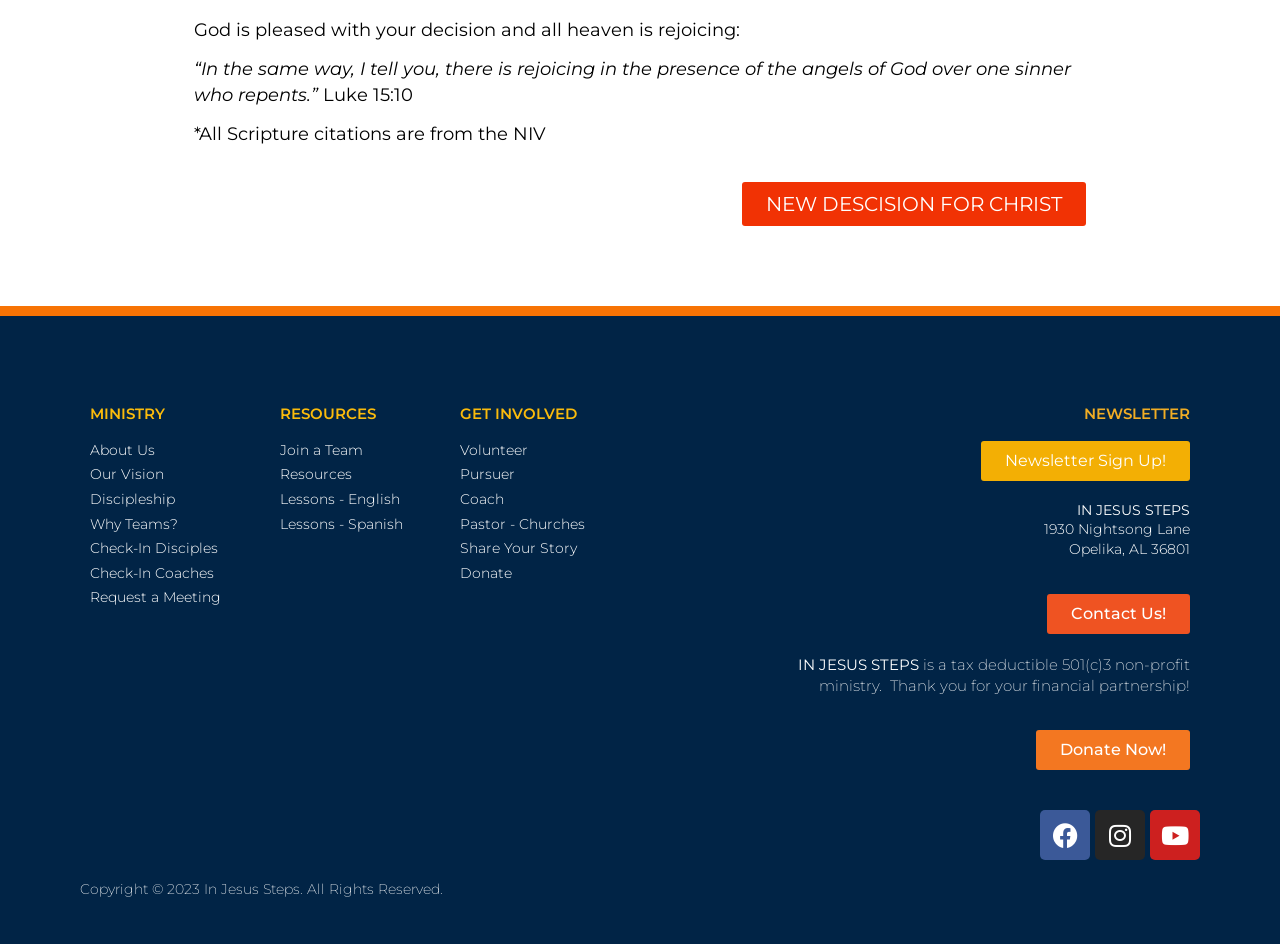Locate the bounding box coordinates of the area where you should click to accomplish the instruction: "Go to 'About Us'".

[0.07, 0.467, 0.203, 0.488]